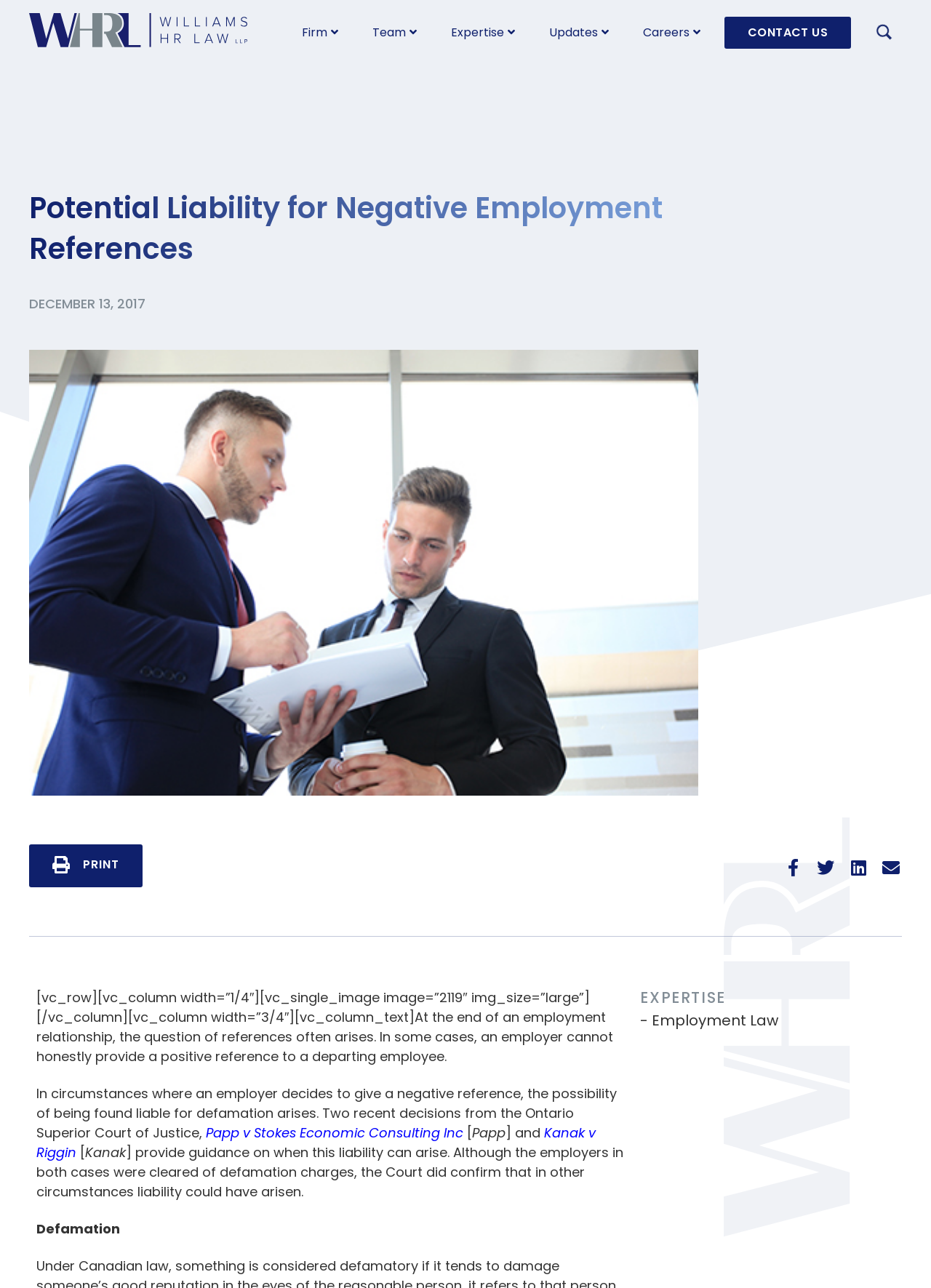Please identify the coordinates of the bounding box that should be clicked to fulfill this instruction: "Click the 'PRINT' link".

[0.031, 0.655, 0.153, 0.689]